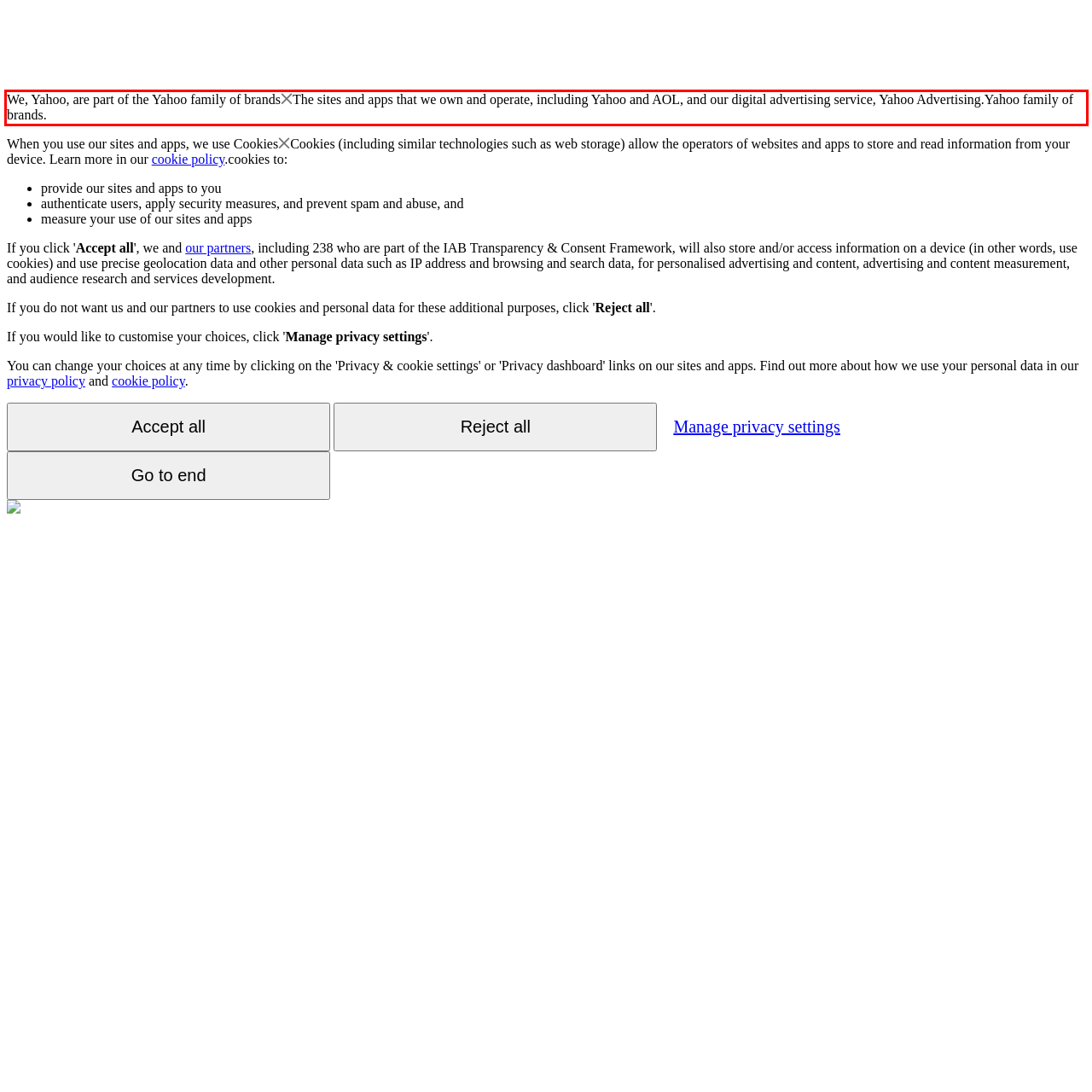Given the screenshot of the webpage, identify the red bounding box, and recognize the text content inside that red bounding box.

We, Yahoo, are part of the Yahoo family of brandsThe sites and apps that we own and operate, including Yahoo and AOL, and our digital advertising service, Yahoo Advertising.Yahoo family of brands.